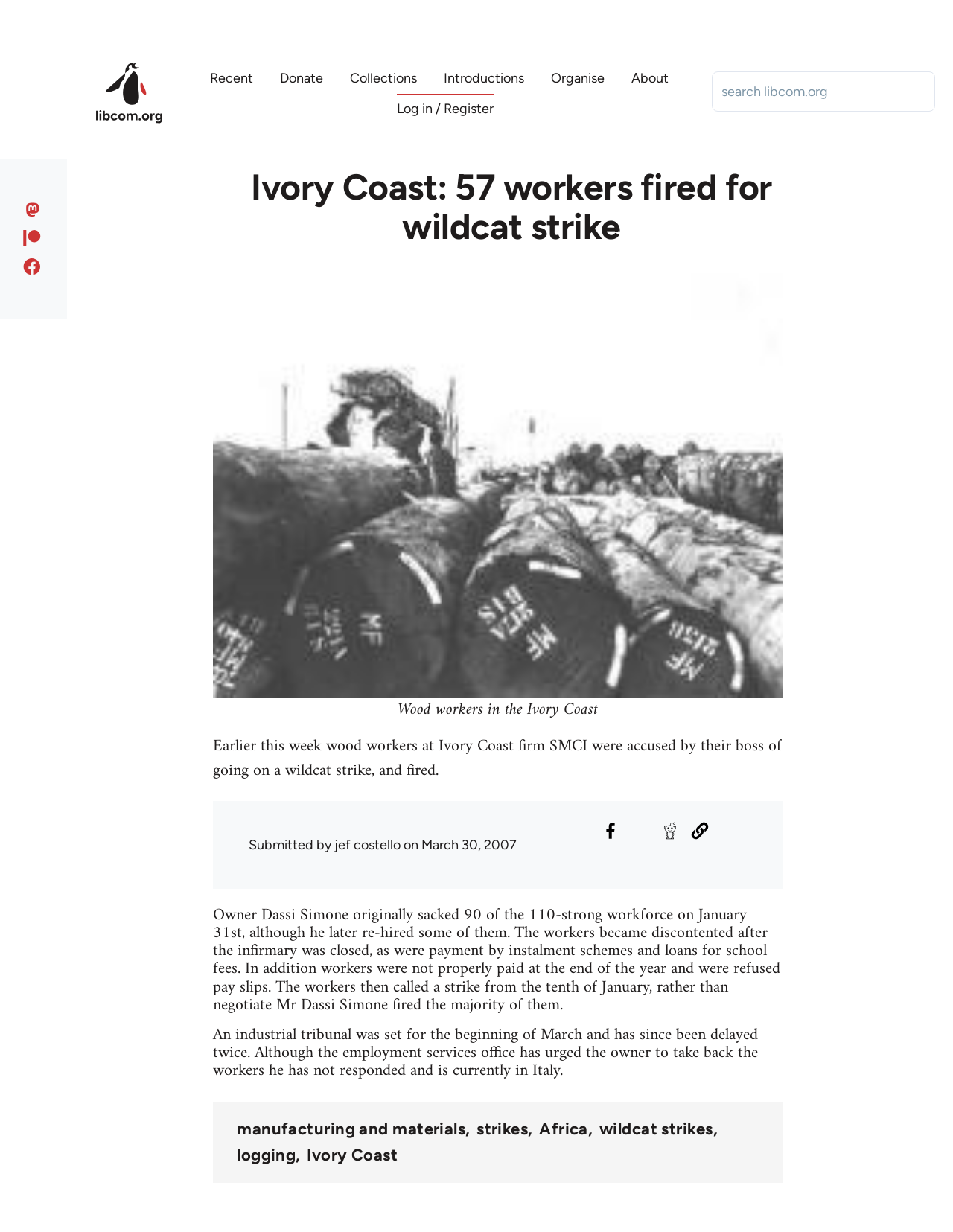Who submitted the article?
Answer briefly with a single word or phrase based on the image.

jef costello